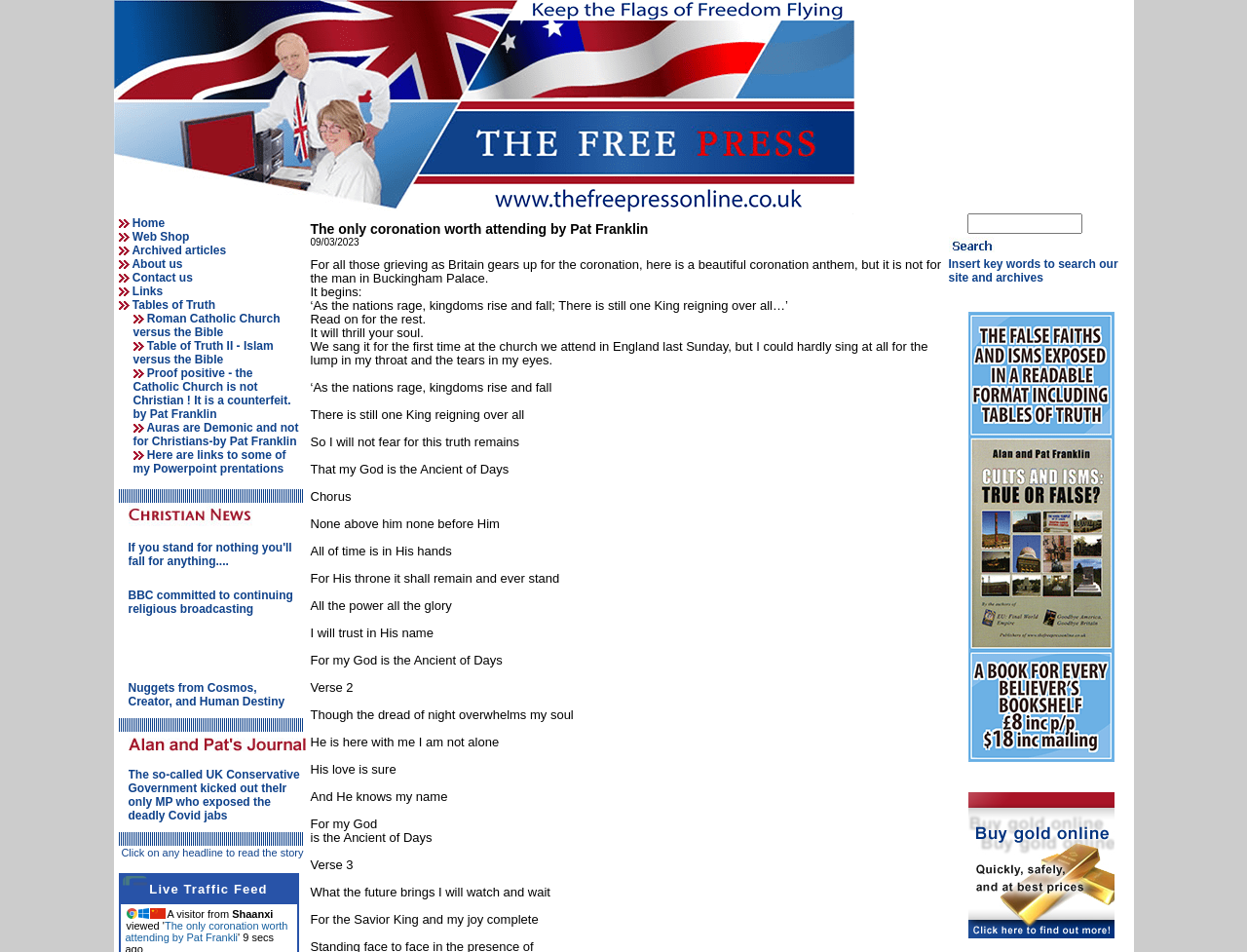Using the provided element description, identify the bounding box coordinates as (top-left x, top-left y, bottom-right x, bottom-right y). Ensure all values are between 0 and 1. Description: Contact us

[0.106, 0.285, 0.155, 0.299]